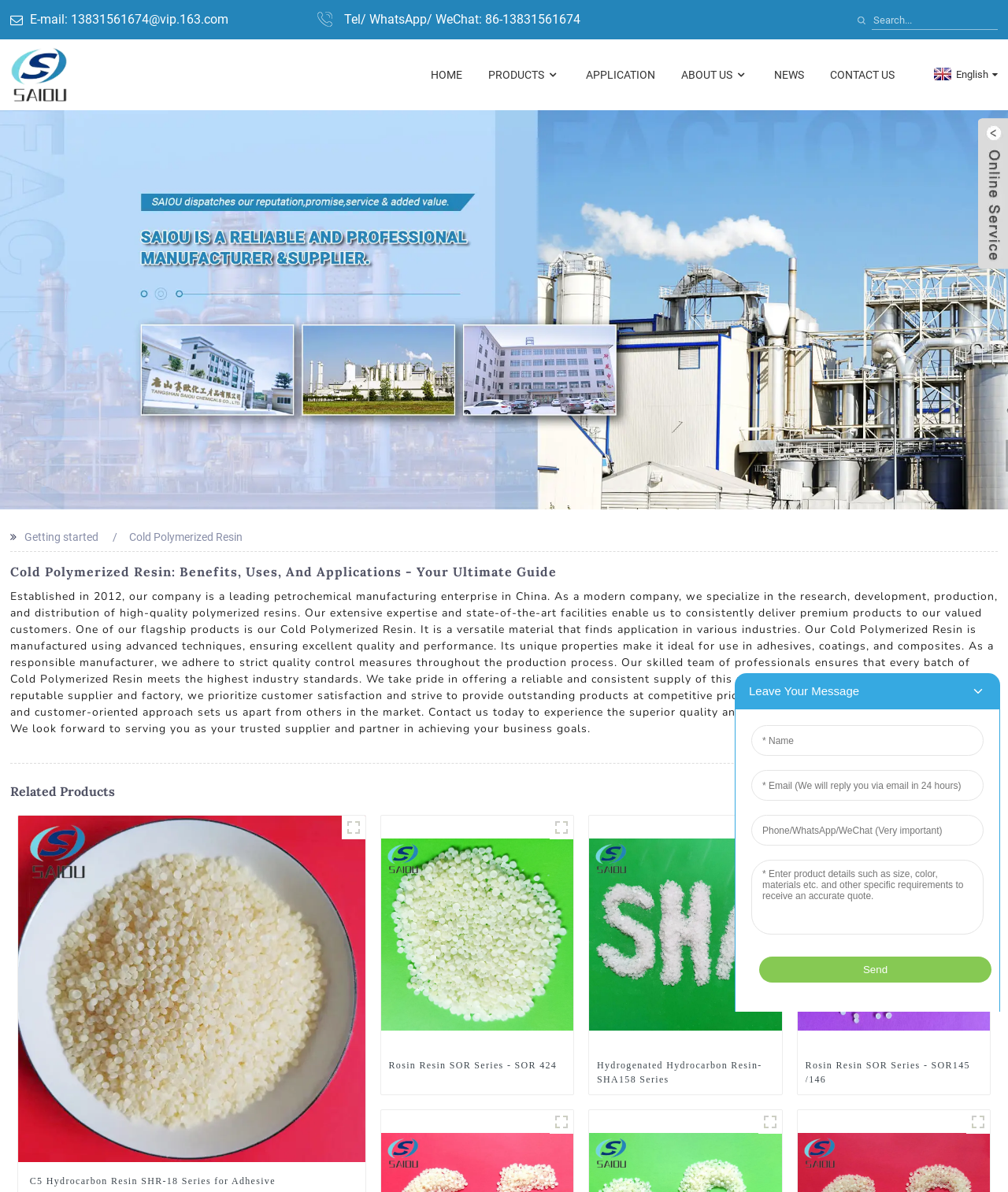What is the company's email address? Refer to the image and provide a one-word or short phrase answer.

13831561674@vip.163.com